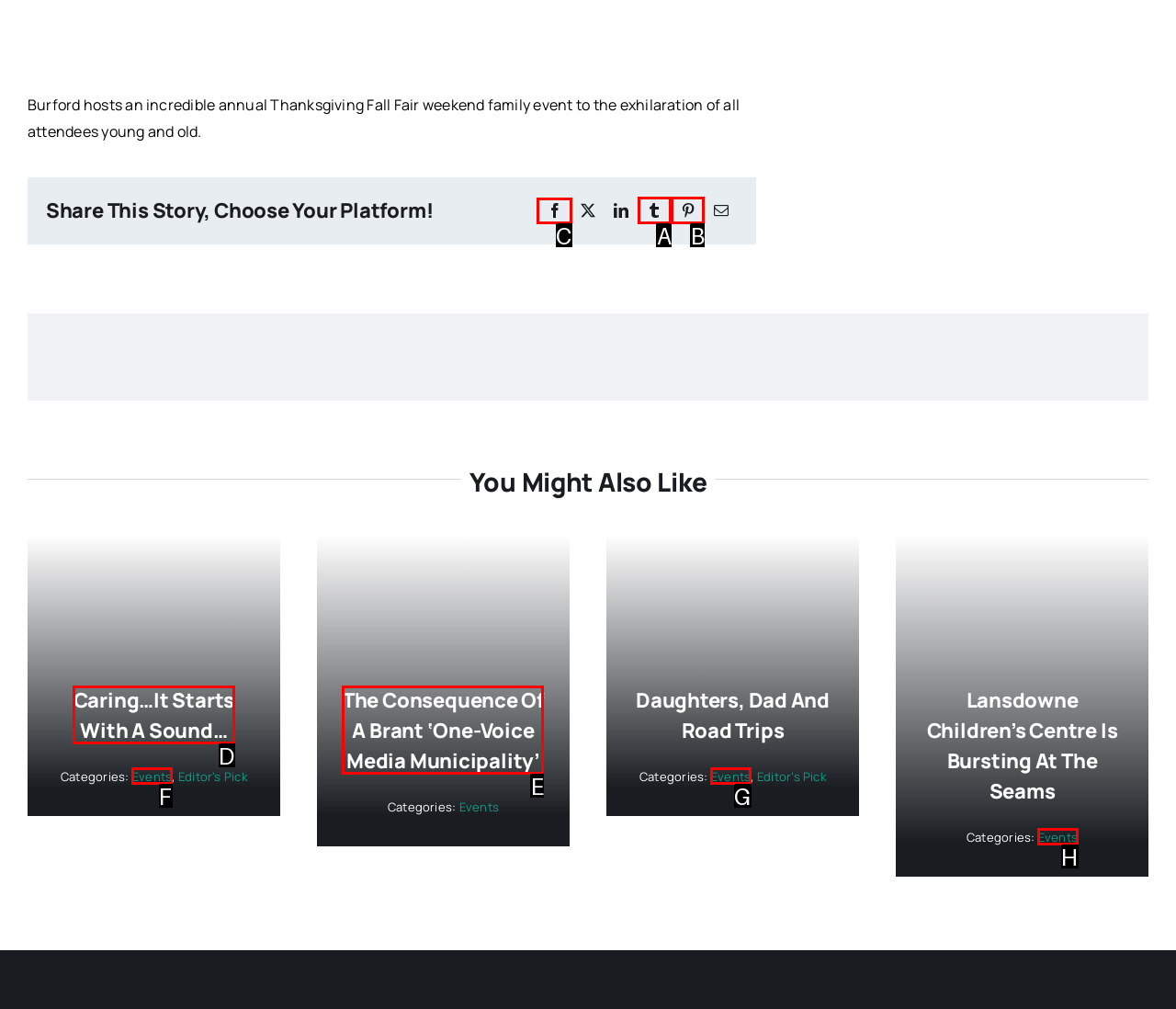Determine the letter of the UI element that will complete the task: Share this story on Facebook
Reply with the corresponding letter.

C